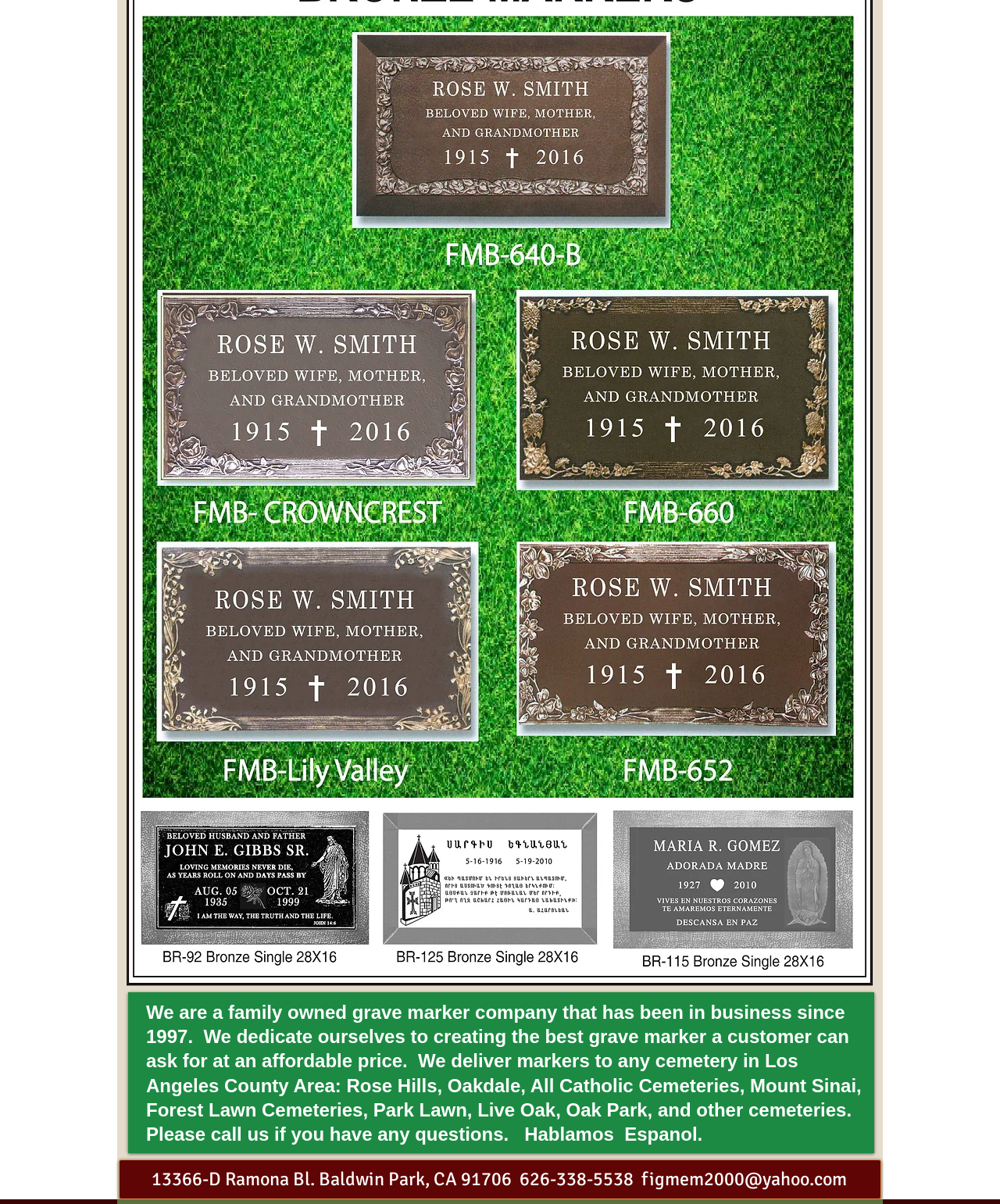Locate the bounding box of the UI element with the following description: "figmem2000@yahoo.com".

[0.641, 0.97, 0.847, 0.989]